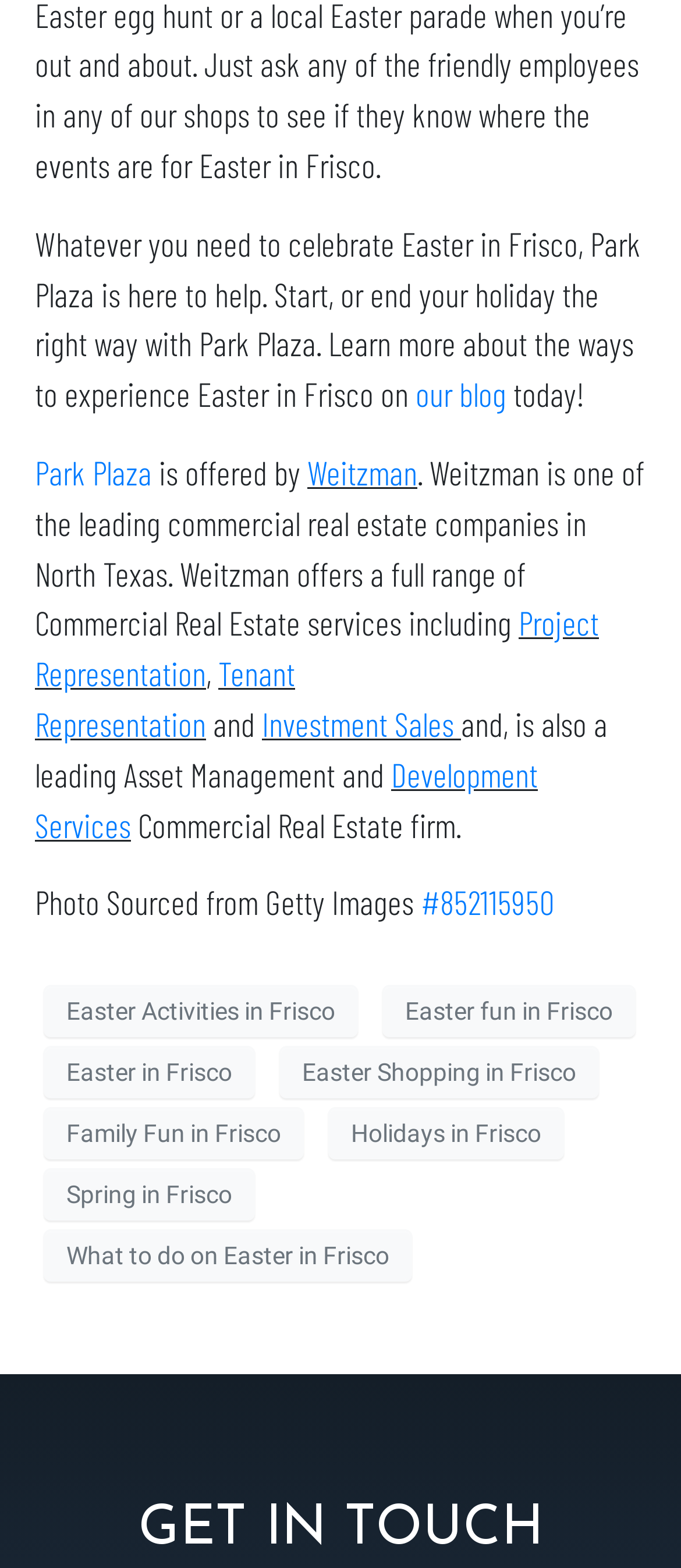What is the holiday being celebrated in Frisco?
Based on the screenshot, answer the question with a single word or phrase.

Easter